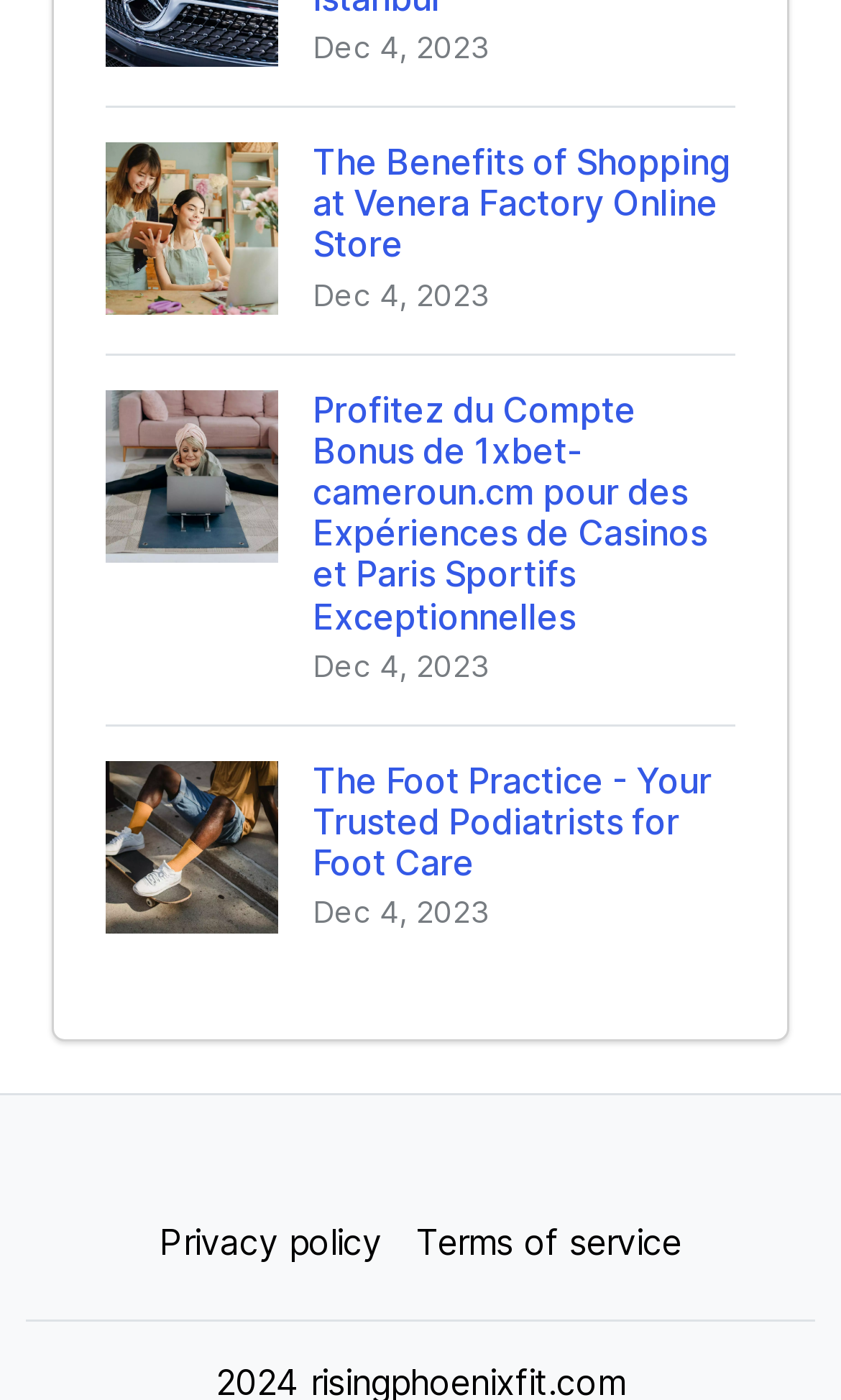Refer to the image and offer a detailed explanation in response to the question: What is the purpose of the 'The Foot Practice' link?

The 'The Foot Practice' link has a heading 'The Foot Practice - Your Trusted Podiatrists for Foot Care', which suggests that the purpose of the link is to provide information or services related to foot care.